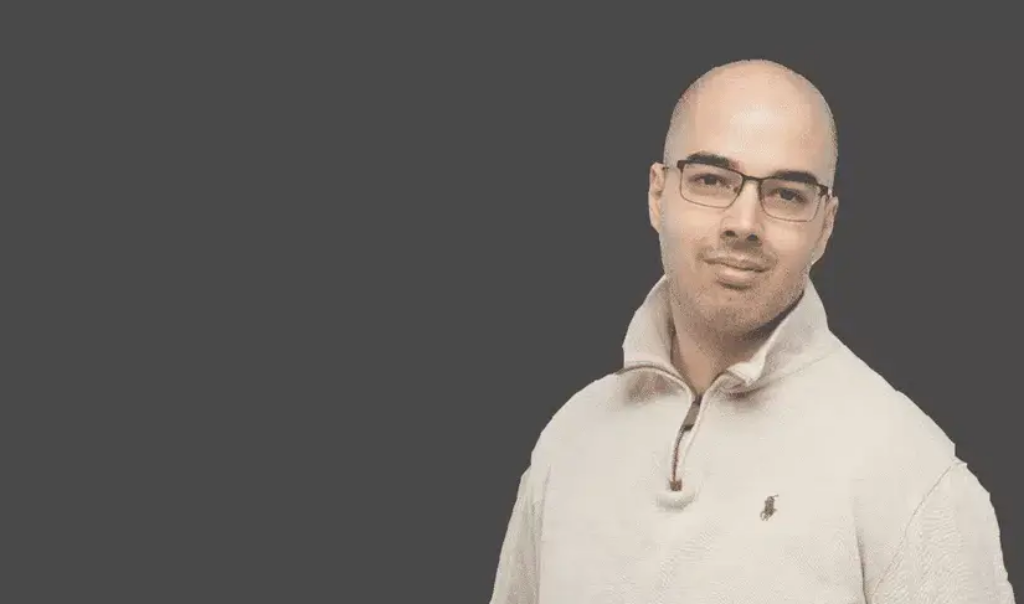Generate an elaborate caption that includes all aspects of the image.

The image features a man with a confident demeanor, dressed in a cream-colored pullover with a collar. He is bald and wears eyeglasses, projecting an approachable yet professional image. The background is a solid dark color, which further accentuates his presence. This visual aligns with his role as an expert in financial matters, highlighted by accompanying text that emphasizes the importance of informed financial decisions, particularly regarding UK Individual Savings Accounts (ISAs) and their implications when moving abroad. The overall presentation suggests expertise and reliability, inviting viewers to engage with his financial advice and contributions.